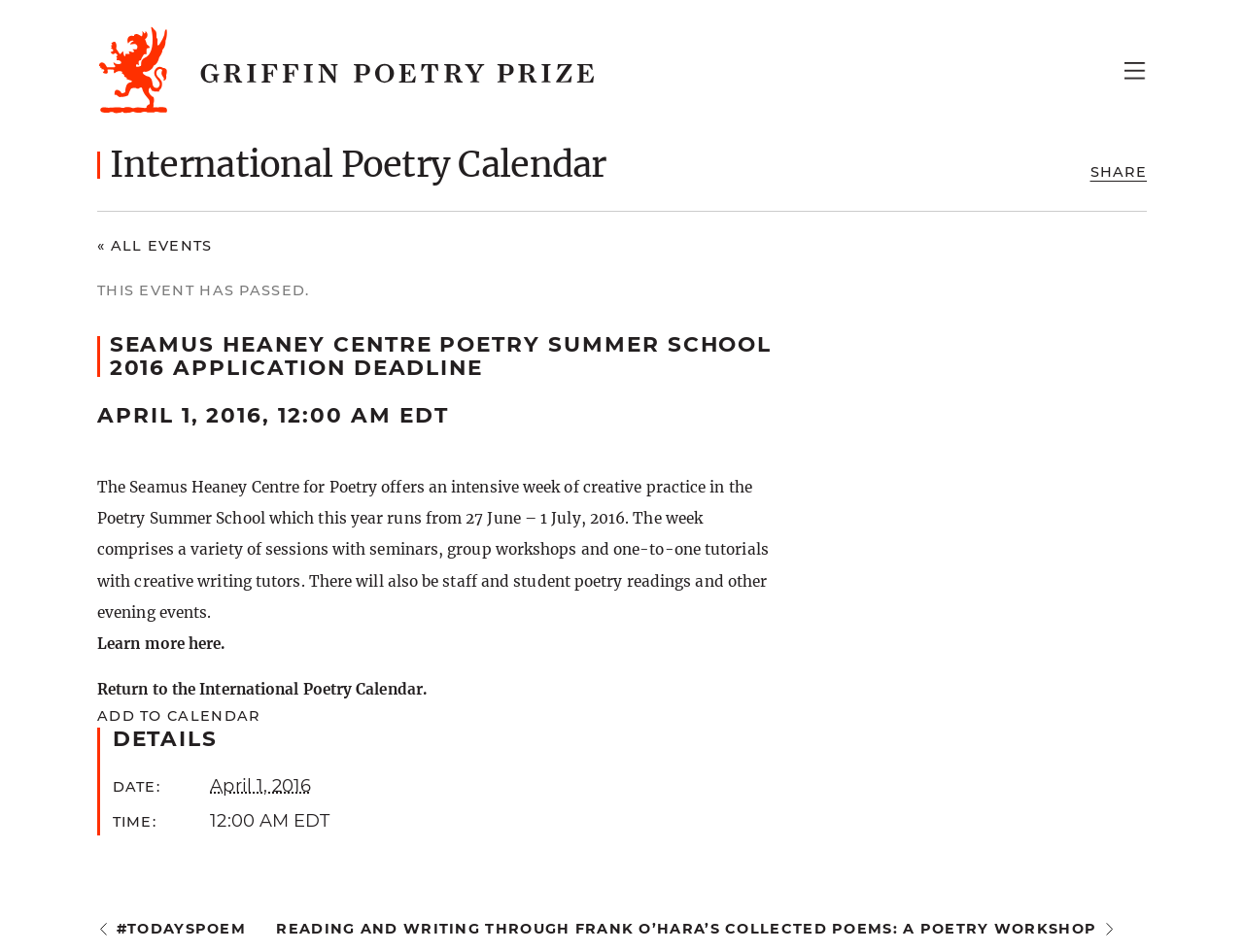What is the time of the event?
Give a detailed response to the question by analyzing the screenshot.

I found the answer by looking at the event details section, which lists the time as '12:00 AM EDT'.